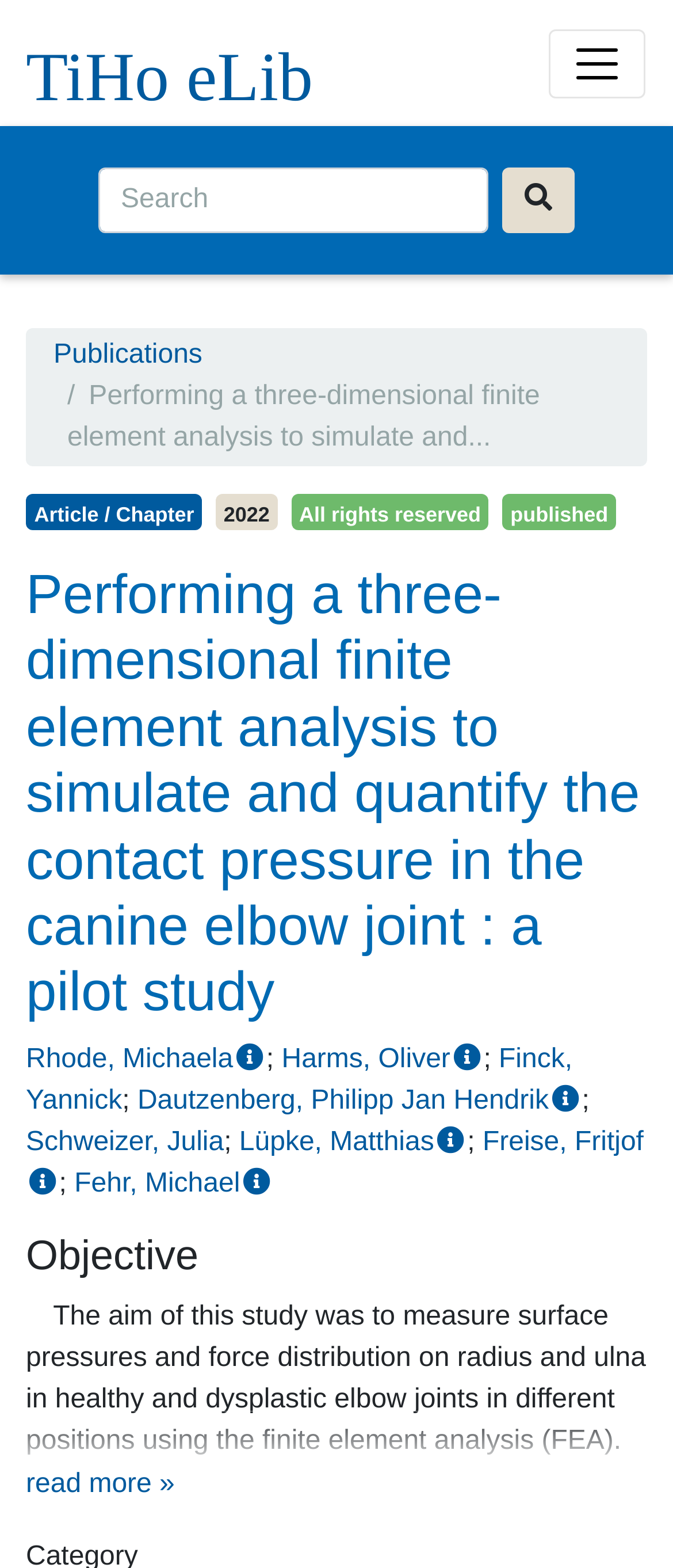Locate the bounding box coordinates of the clickable region necessary to complete the following instruction: "Toggle navigation". Provide the coordinates in the format of four float numbers between 0 and 1, i.e., [left, top, right, bottom].

[0.815, 0.018, 0.959, 0.062]